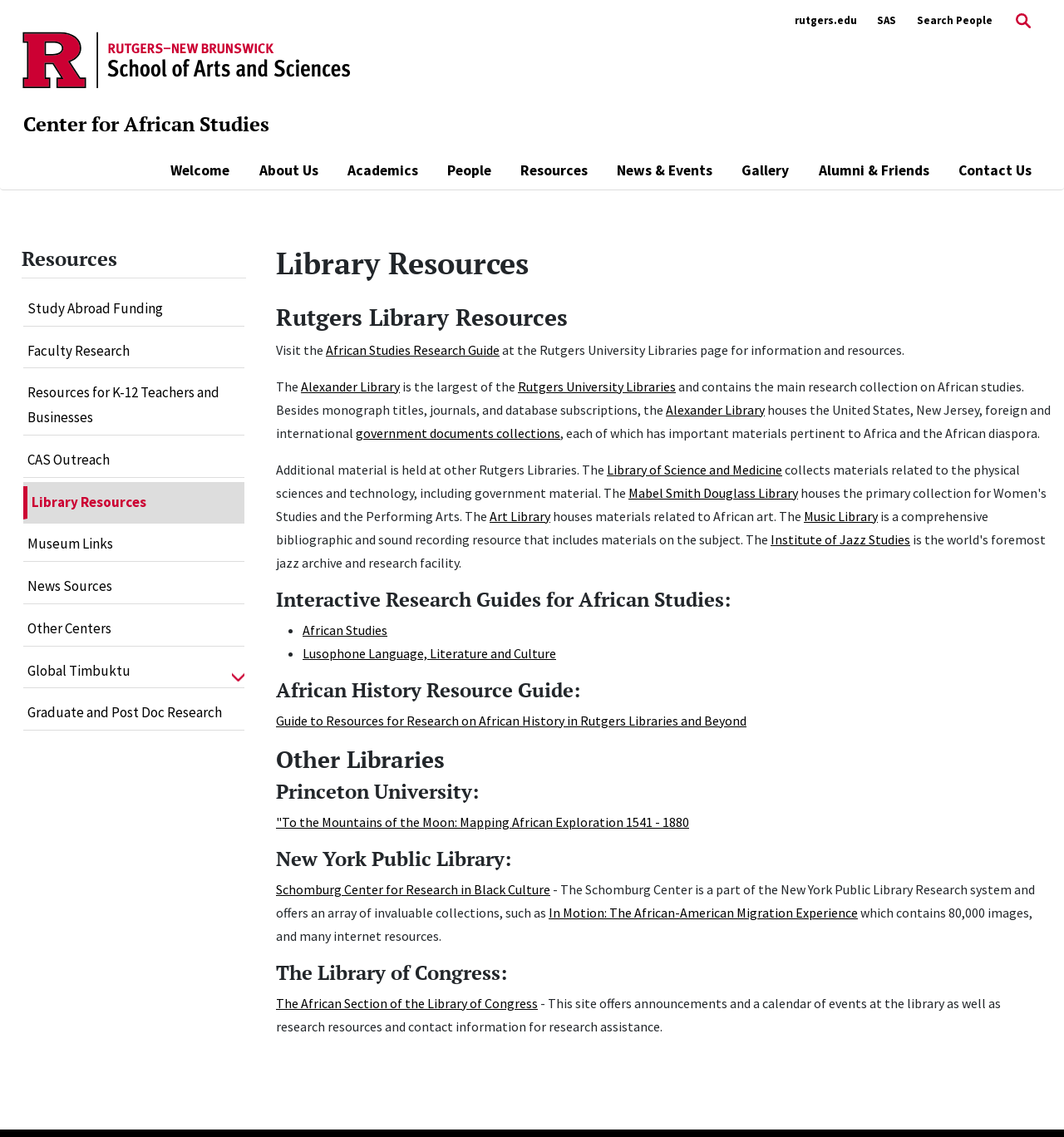Predict the bounding box of the UI element that fits this description: "Library of Science and Medicine".

[0.57, 0.406, 0.735, 0.42]